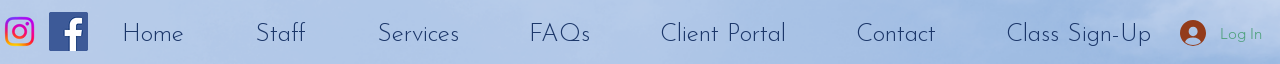What is the color of the background?
Using the screenshot, give a one-word or short phrase answer.

Gentle blue